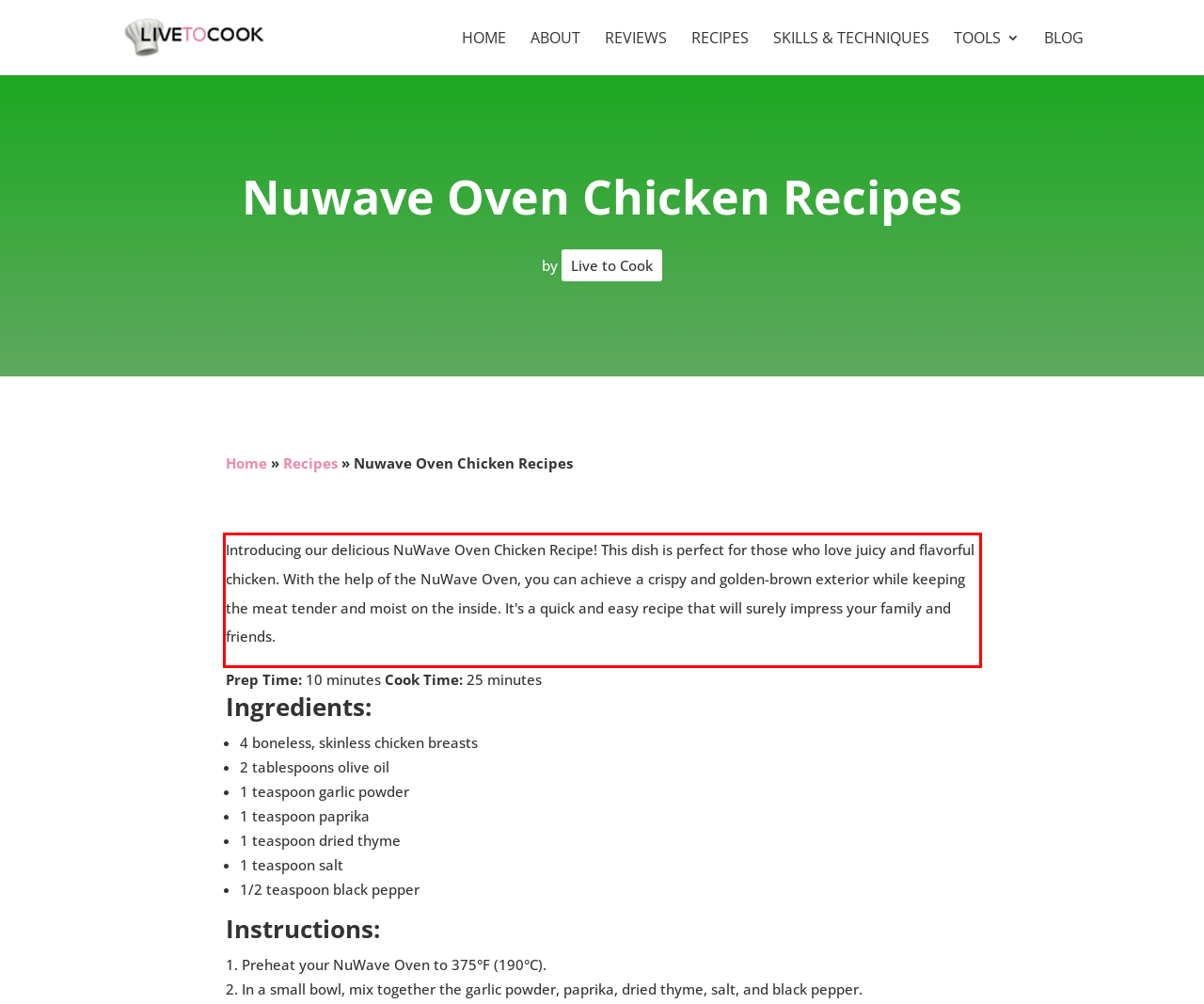You have a screenshot of a webpage where a UI element is enclosed in a red rectangle. Perform OCR to capture the text inside this red rectangle.

Introducing our delicious NuWave Oven Chicken Recipe! This dish is perfect for those who love juicy and flavorful chicken. With the help of the NuWave Oven, you can achieve a crispy and golden-brown exterior while keeping the meat tender and moist on the inside. It's a quick and easy recipe that will surely impress your family and friends.